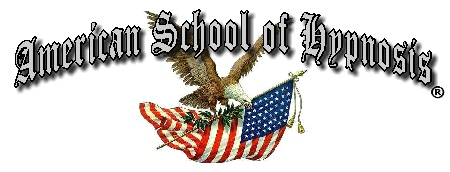What is the focus of the school?
Could you please answer the question thoroughly and with as much detail as possible?

The bold, ornate text reading 'American School of Hypnosis' arches above the eagle, reinforcing the focus on hypnosis training and education, which is the primary objective of the school.